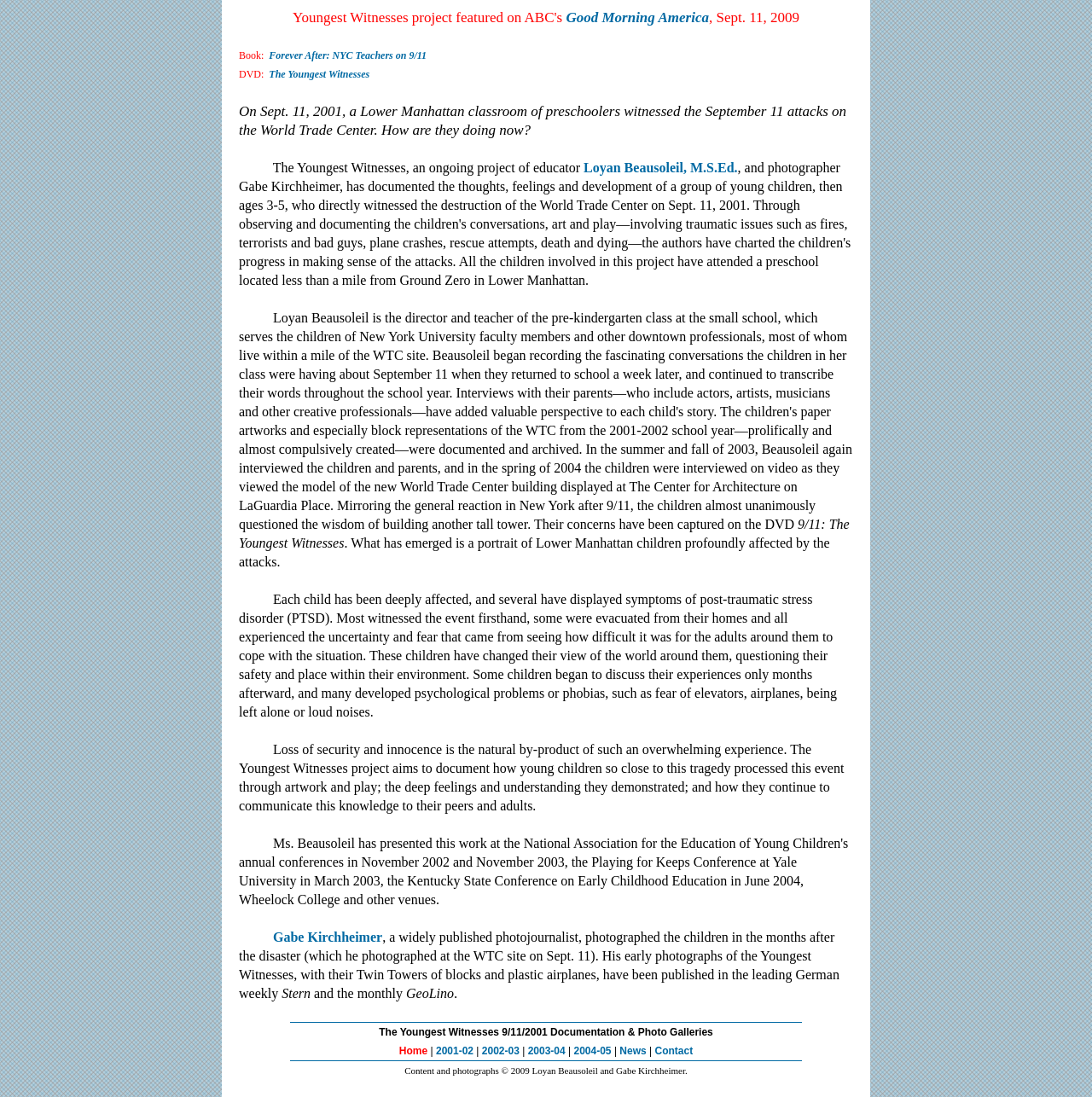Using floating point numbers between 0 and 1, provide the bounding box coordinates in the format (top-left x, top-left y, bottom-right x, bottom-right y). Locate the UI element described here: Gabe Kirchheimer

[0.25, 0.848, 0.35, 0.861]